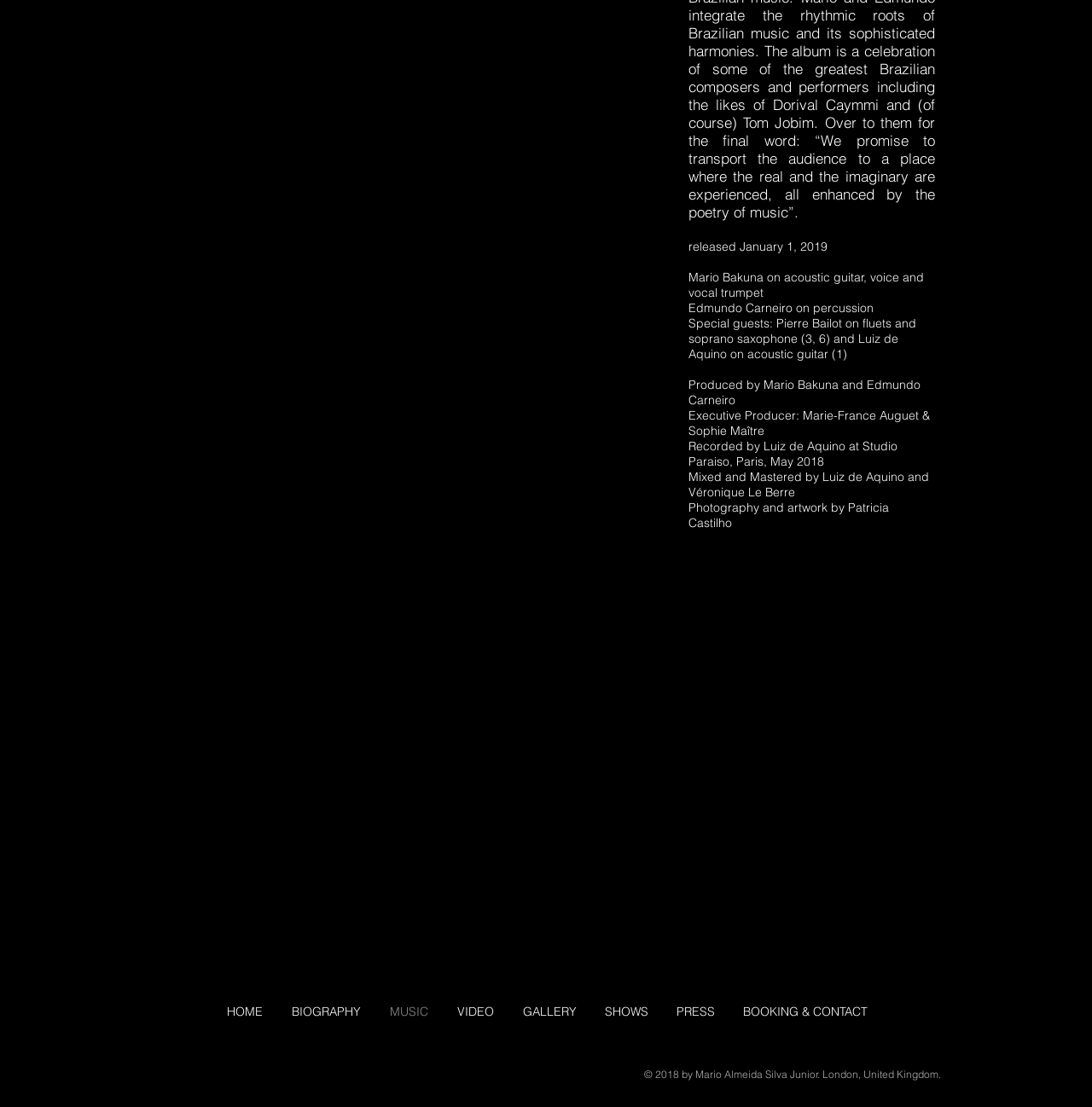Point out the bounding box coordinates of the section to click in order to follow this instruction: "go to home page".

[0.193, 0.903, 0.252, 0.925]